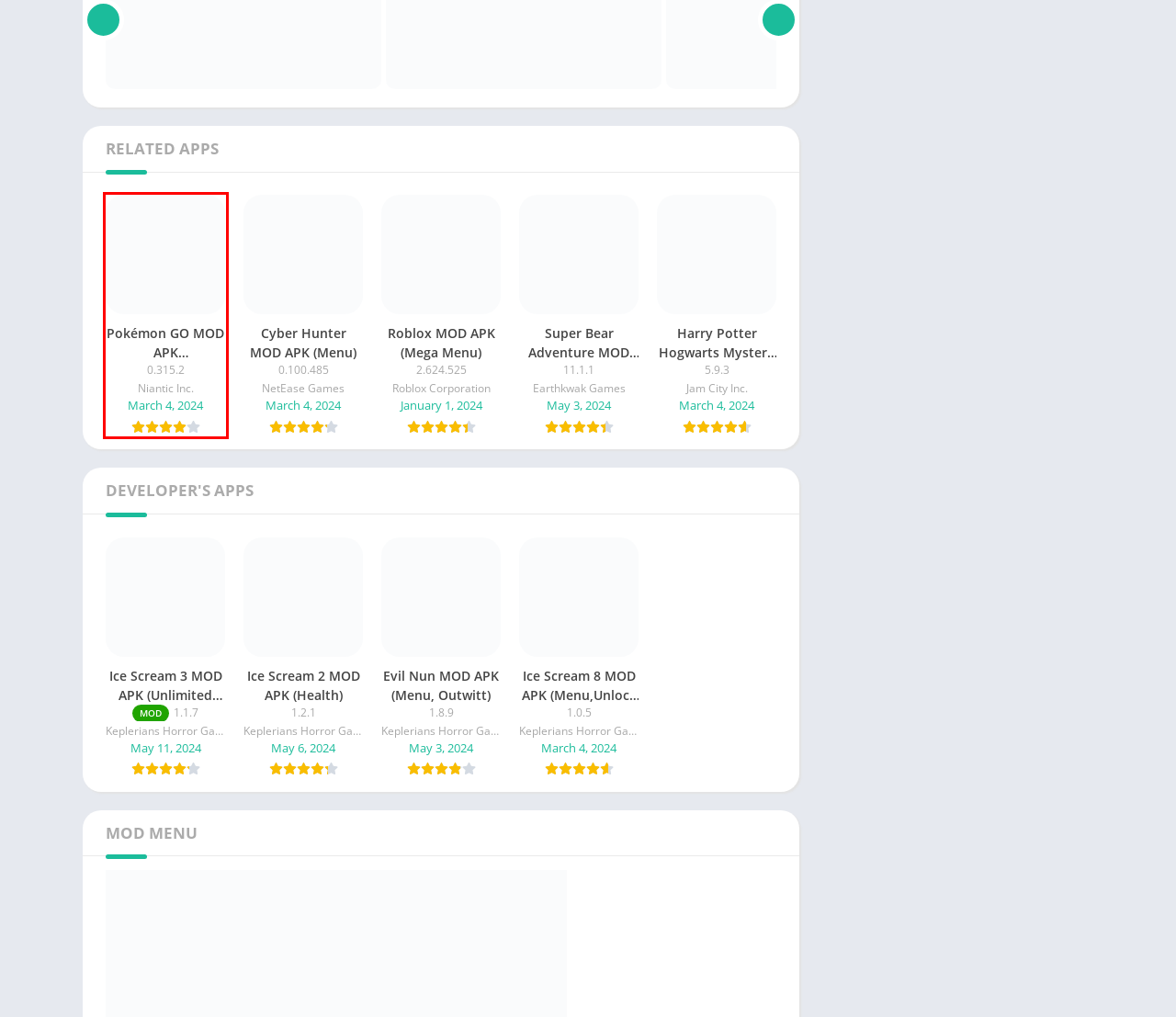Examine the screenshot of a webpage with a red bounding box around an element. Then, select the webpage description that best represents the new page after clicking the highlighted element. Here are the descriptions:
A. Harry Potter Hogwarts Mystery MOD APK (Unlimited Money,Energy)
B. Super Bear Adventure MOD APK (unlimited money and health)
C. Ice Scream 2 MOD APK (Health)
D. Evil Nun MOD APK (Menu, Outwitt)
E. Cyber Hunter MOD APK (Menu)
F. Ice Scream 3 MOD APK (Unlimited Hints)
G. Ice Scream 8 MOD APK (Menu,Unlock Hits)outwitt
H. Pokémon GO MOD APK (Menu,Teleport)

H